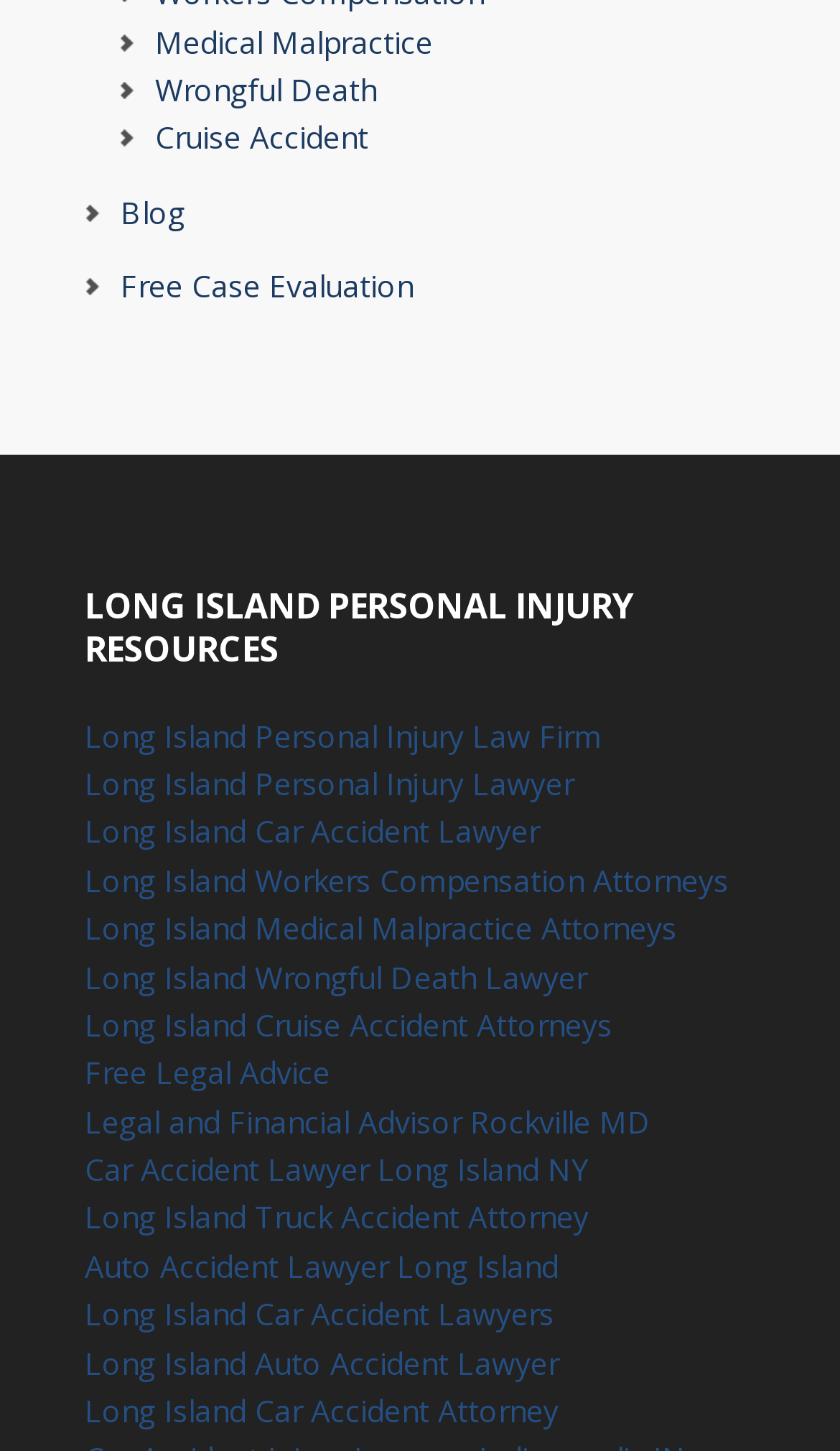Is there a free case evaluation available?
Using the image, provide a detailed and thorough answer to the question.

There is a link on the webpage that says 'Free Case Evaluation', which suggests that visitors to the webpage can get a free evaluation of their case.